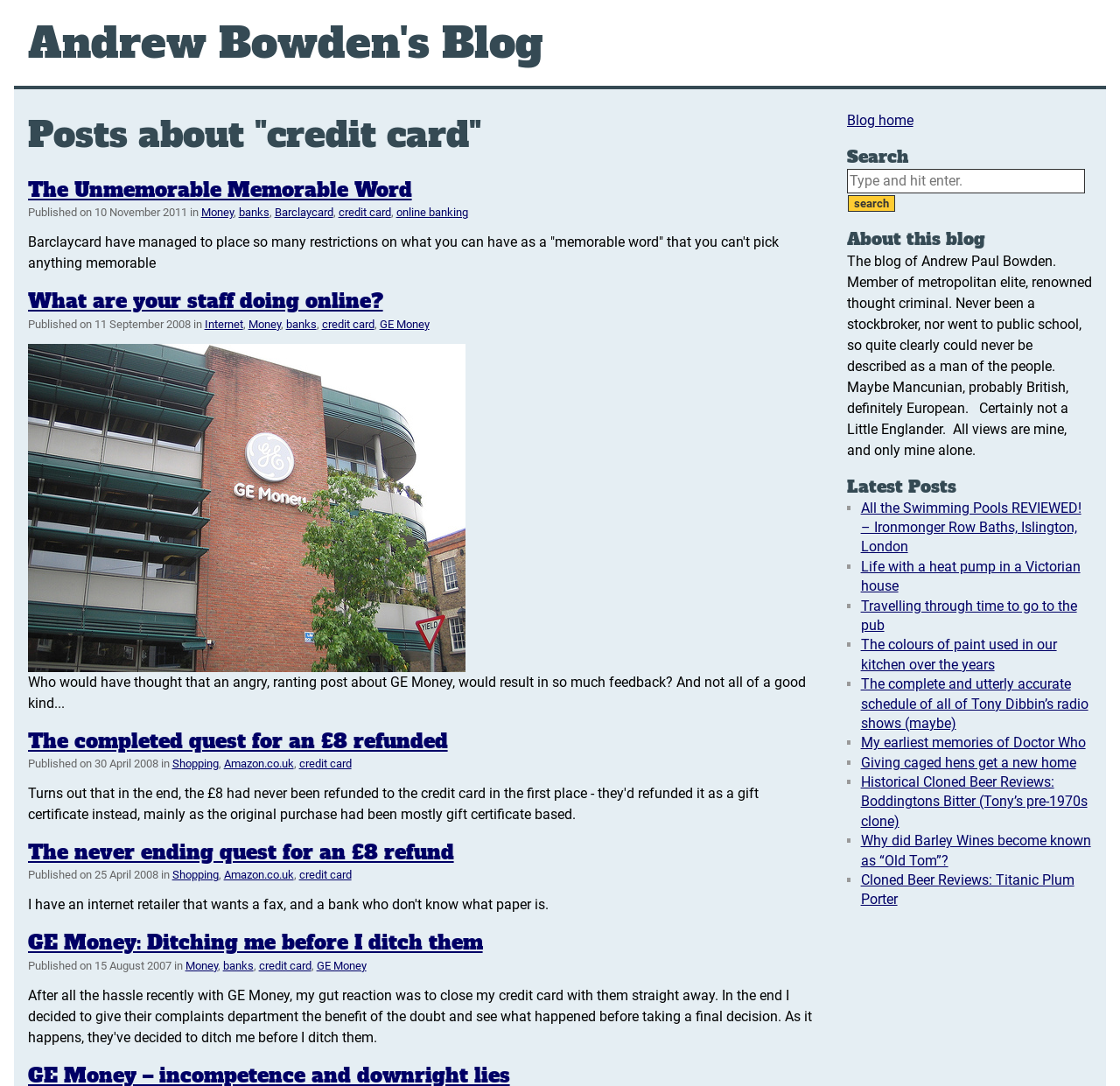Determine the bounding box coordinates of the region I should click to achieve the following instruction: "Click on the 'All the Swimming Pools REVIEWED! – Ironmonger Row Baths, Islington, London' post". Ensure the bounding box coordinates are four float numbers between 0 and 1, i.e., [left, top, right, bottom].

[0.768, 0.46, 0.965, 0.511]